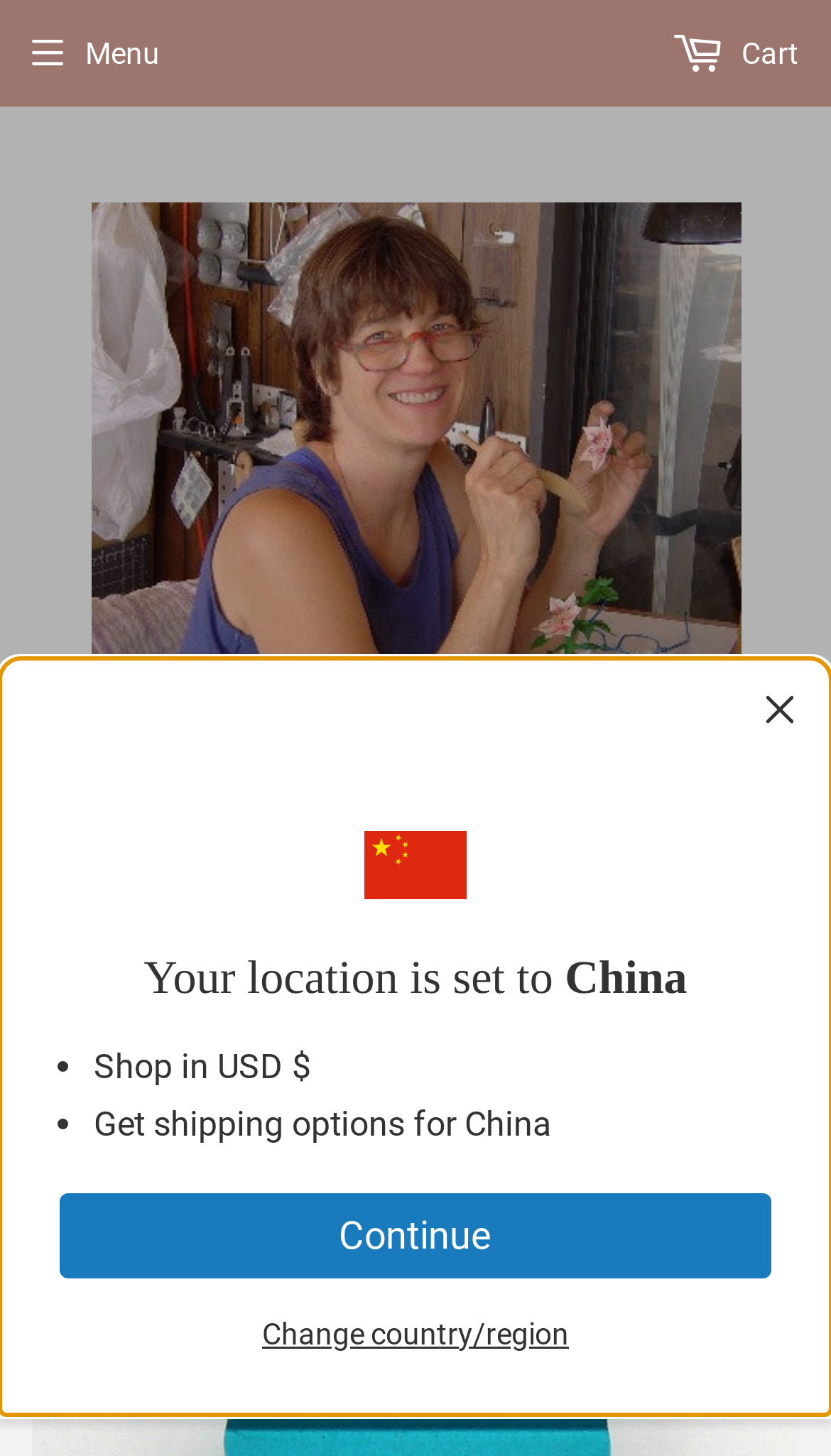What is the name of the gallery?
Answer the question with a single word or phrase by looking at the picture.

Laura Wilson Gallery